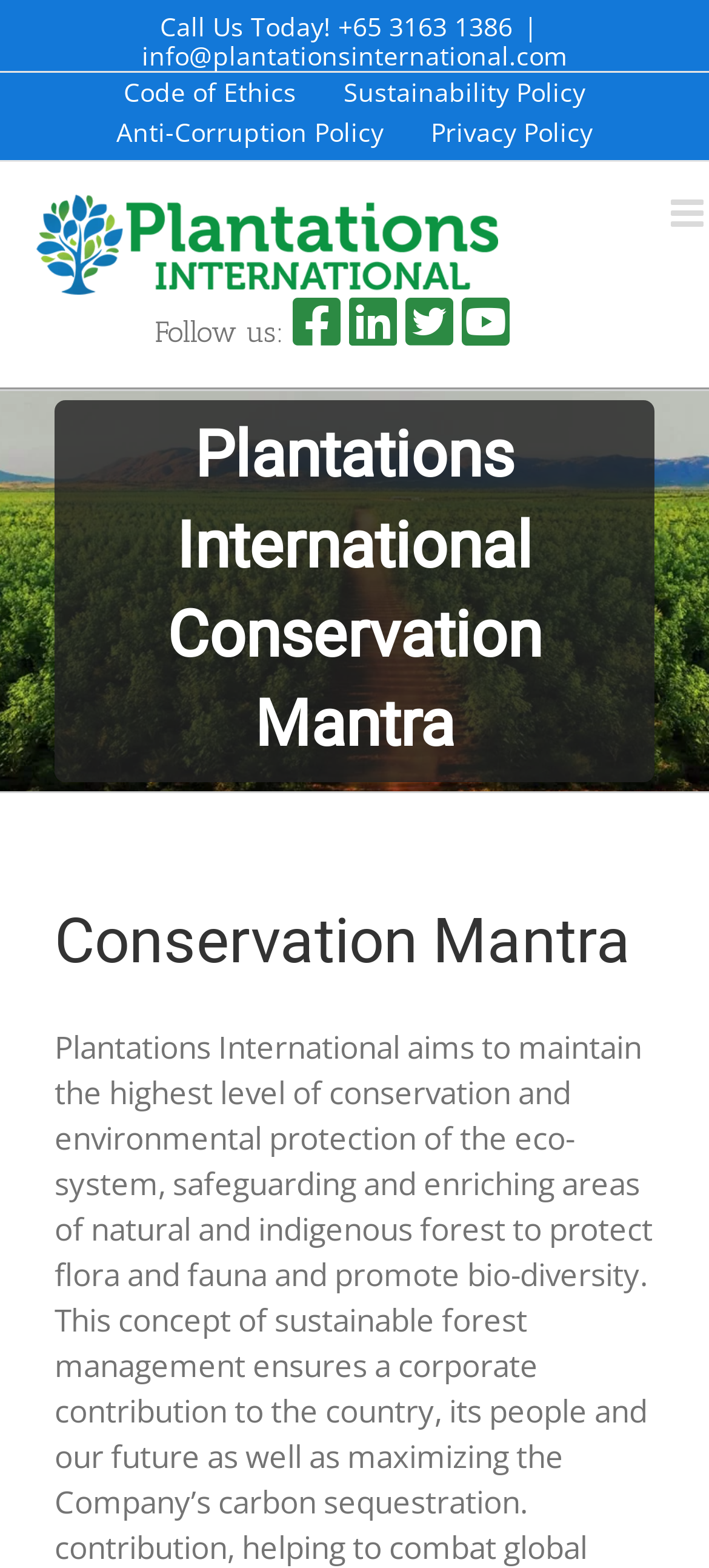Describe the webpage meticulously, covering all significant aspects.

The webpage is about Plantations International Conservation Mantra, with a focus on environmental protection and conservation. At the top, there is a call-to-action section with a "Call Us Today!" message, accompanied by a phone number and an email address. 

Below this section, there is a secondary menu with four links: "Code of Ethics", "Sustainability Policy", "Anti-Corruption Policy", and "Privacy Policy". 

To the left of the secondary menu, the Plantations International logo is displayed, which is also a clickable link. Next to the logo, there are social media links, represented by icons, allowing users to follow the organization. 

On the right side of the top section, there is a toggle button to expand or collapse the mobile menu. 

The main content of the webpage is divided into two sections. The top section has a heading that reads "Plantations International Conservation Mantra", and below it, there is a subheading that says "Conservation Mantra".